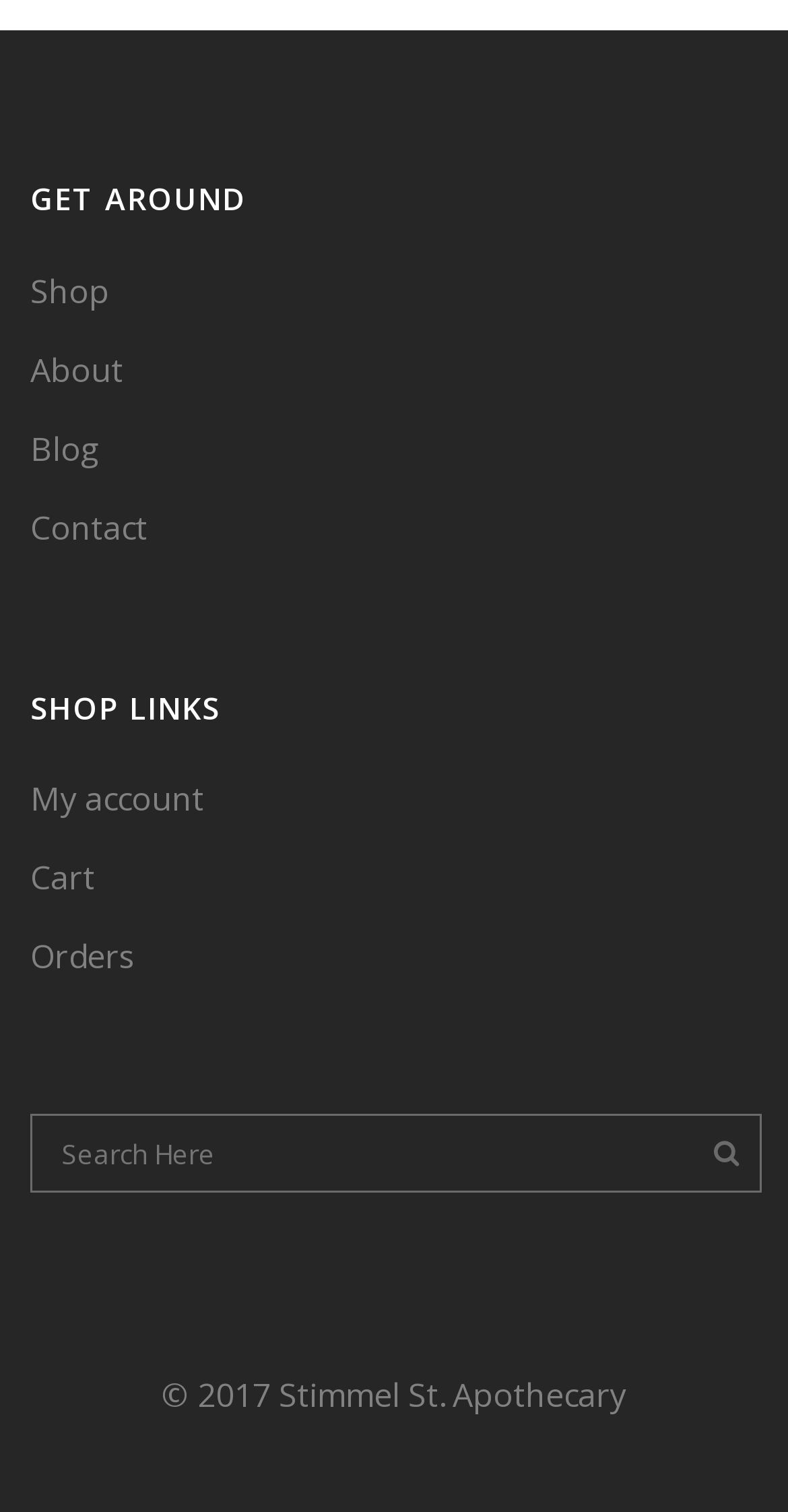Find the bounding box coordinates for the area you need to click to carry out the instruction: "search for something". The coordinates should be four float numbers between 0 and 1, indicated as [left, top, right, bottom].

[0.038, 0.737, 0.967, 0.789]